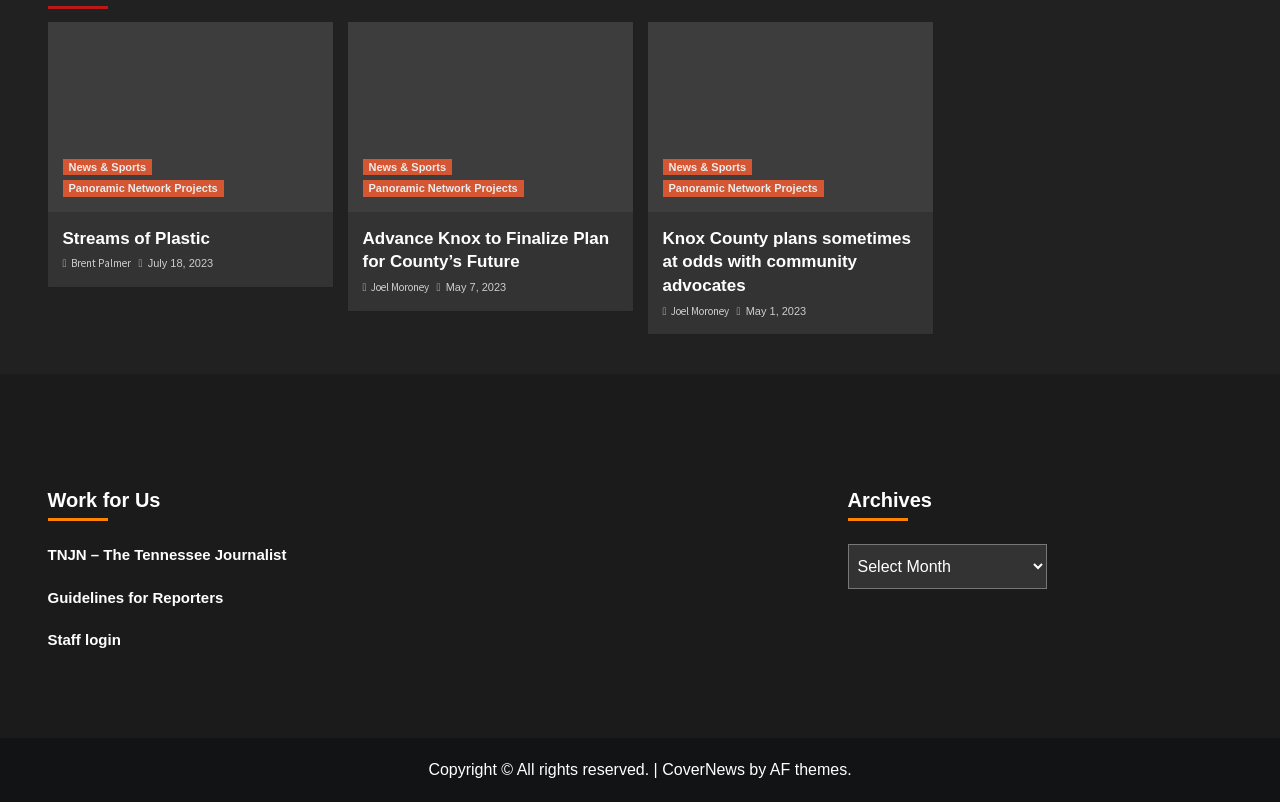Answer the question in one word or a short phrase:
What is the main topic of the webpage?

News